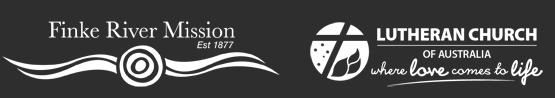Interpret the image and provide an in-depth description.

The image features the logos of Finke River Mission and the Lutheran Church of Australia, highlighting their collaborative spirit and mission. The left side displays the emblem of Finke River Mission, established in 1877, characterized by a distinctive design featuring a circular motif with flowing lines that evoke a sense of connection and community. On the right, the logo for the Lutheran Church of Australia is presented, accompanied by the uplifting tagline "where love comes to life," underscoring the organization's commitment to service and outreach. The background is a subtle dark color that emphasizes the contrasting white graphics of the logos, creating a visually striking and harmonious appearance.